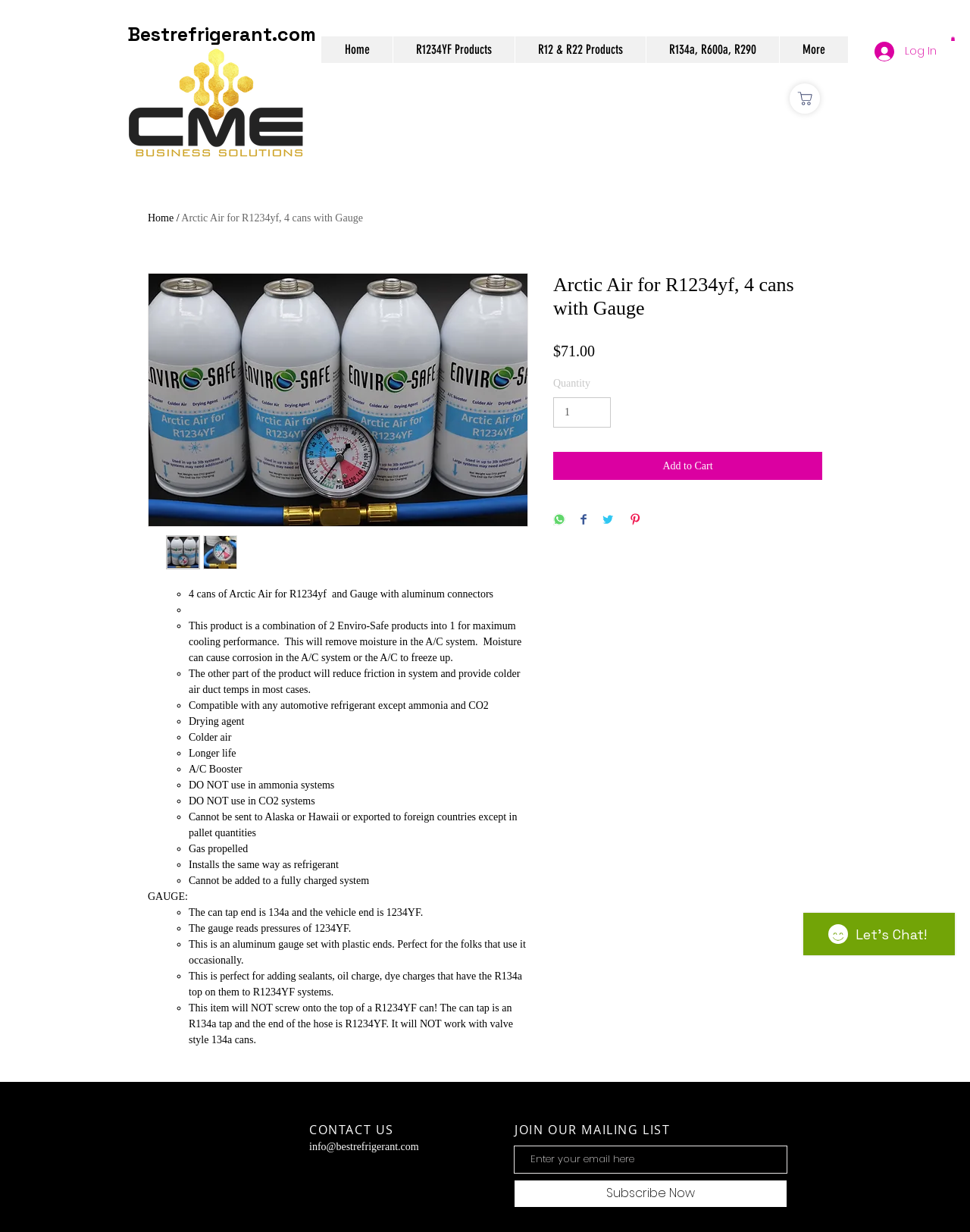Provide the bounding box coordinates of the HTML element described by the text: "Mindfill".

None